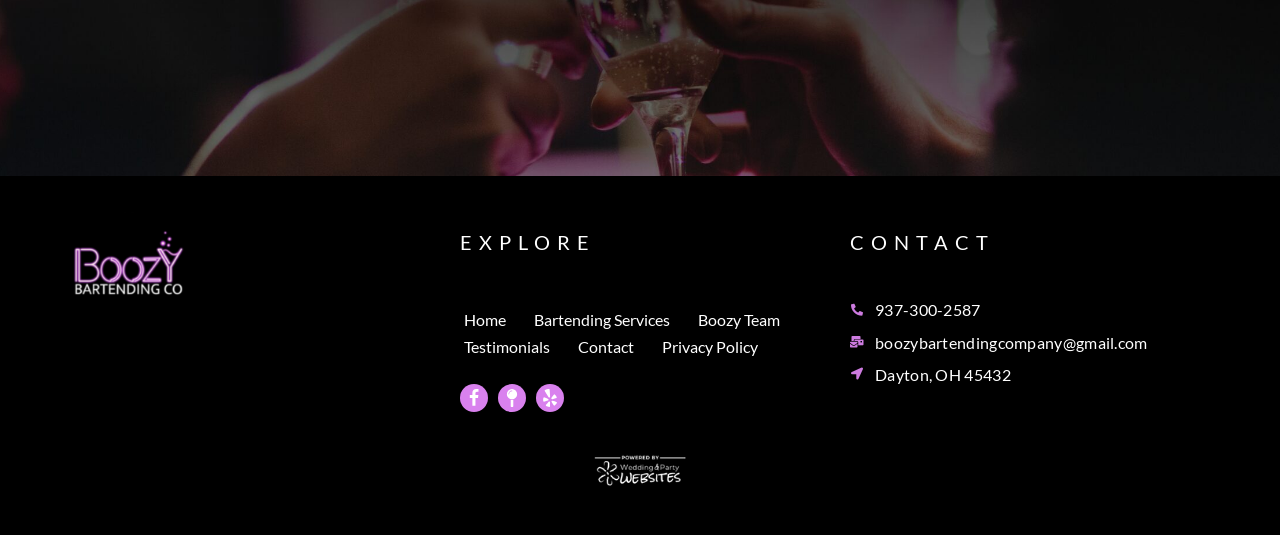Please specify the bounding box coordinates of the region to click in order to perform the following instruction: "View Boozy Bartending Company on Facebook".

[0.359, 0.717, 0.381, 0.769]